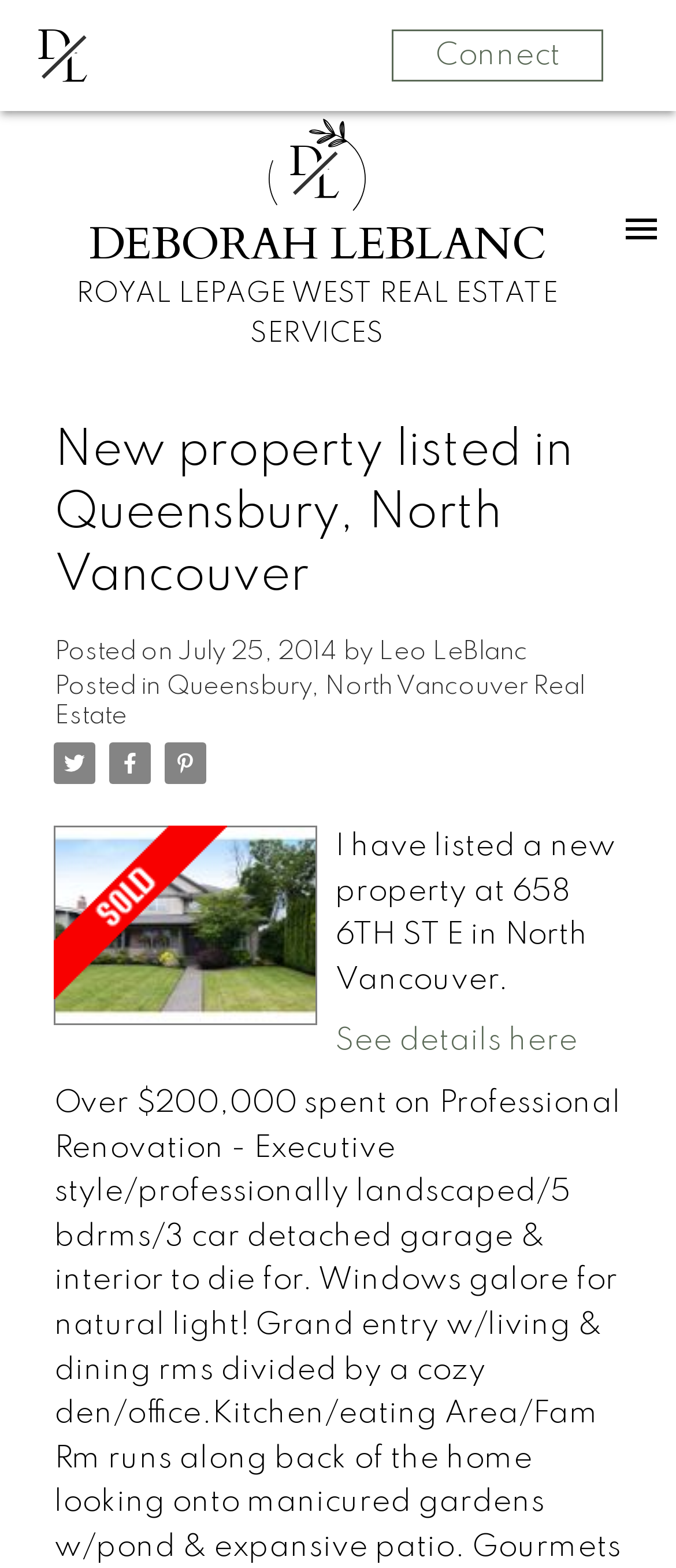Give a detailed account of the webpage.

This webpage appears to be a real estate listing page. At the top left, there is a link "D L" and an image. To the right of these elements, there is a link "Connect". Below these, there is a heading "DEBORAH LEBLANC" and another heading "ROYAL LEPAGE WEST REAL ESTATE SERVICES". 

On the right side of the page, there is a link with an image. Below this, there is a heading "New property listed in Queensbury, North Vancouver", which is the main title of the page. Underneath this title, there is a section with text "Posted on July 25, 2014 by Leo LeBlanc" and another section with text "Posted in Queensbury, North Vancouver Real Estate". 

Below these sections, there are three links with small images, followed by a link "Property Photo: 658 6TH ST E in North Vancouver" with a larger image. The image is likely a photo of the property. To the right of the image, there is a paragraph of text "I have listed a new property at 658 6TH ST E in North Vancouver." and a link "See details here".